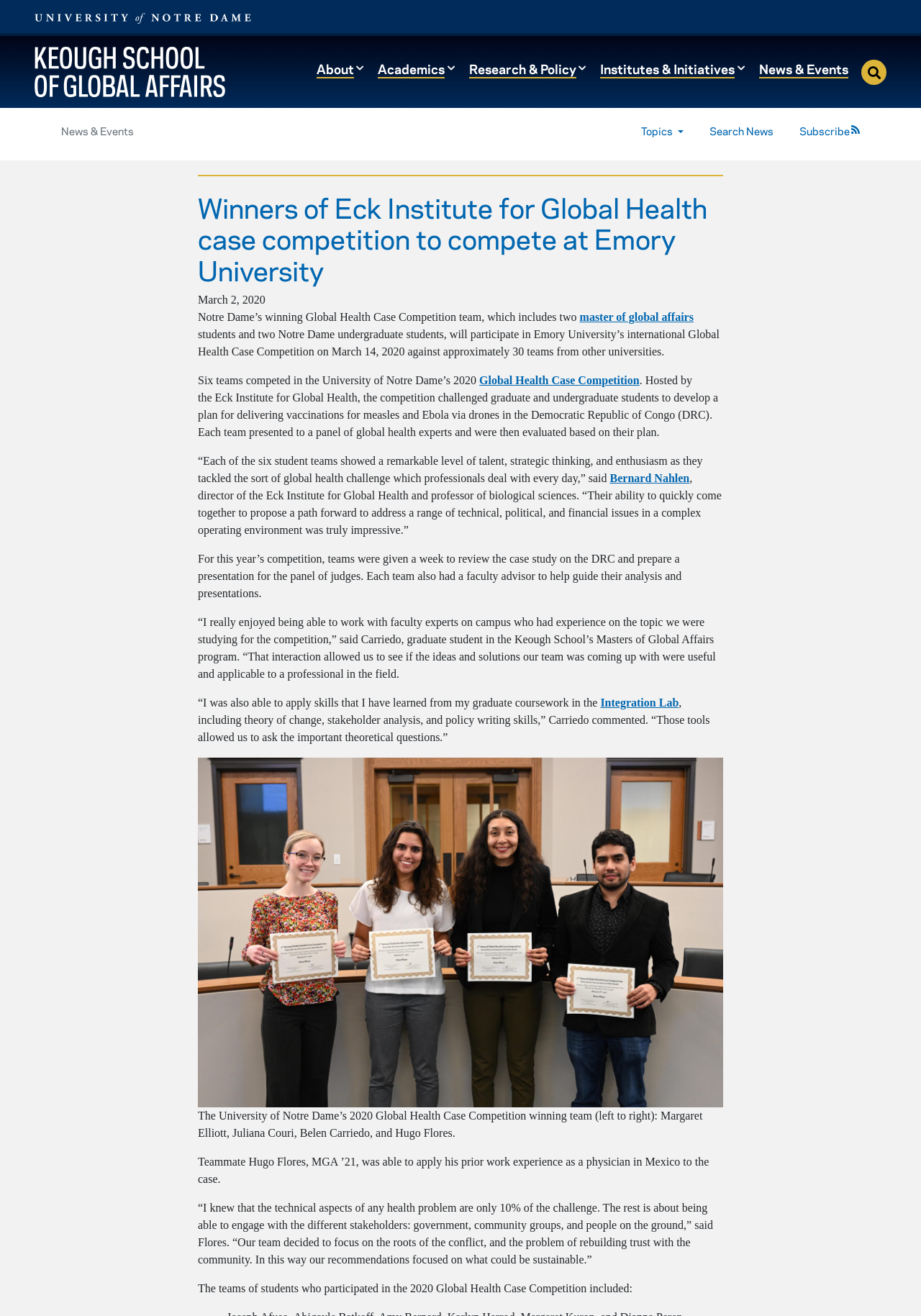Provide the bounding box coordinates of the UI element this sentence describes: "Bernard Nahlen".

[0.662, 0.359, 0.749, 0.368]